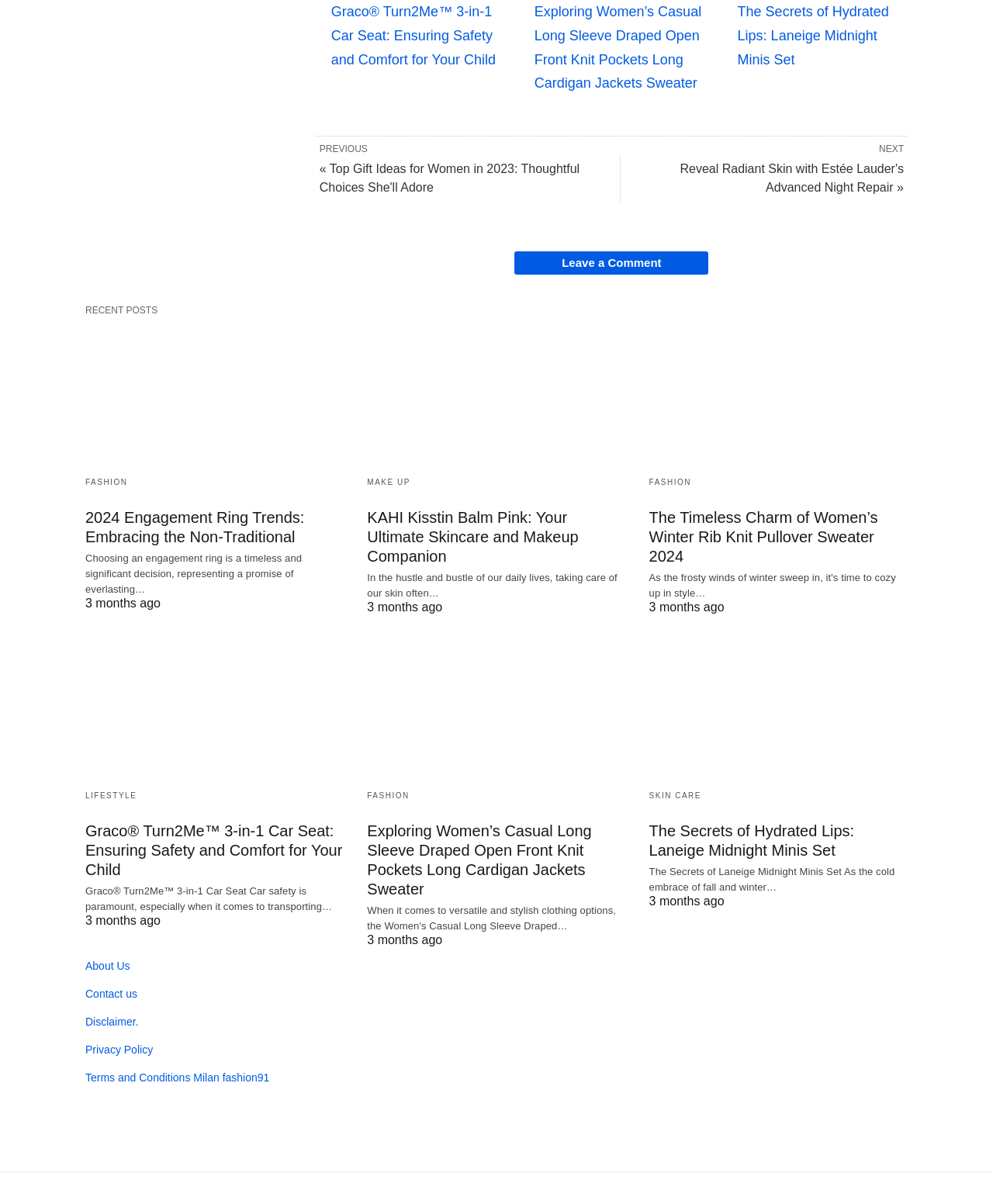Please specify the bounding box coordinates of the region to click in order to perform the following instruction: "Read about ARMD Macular degeneration".

None